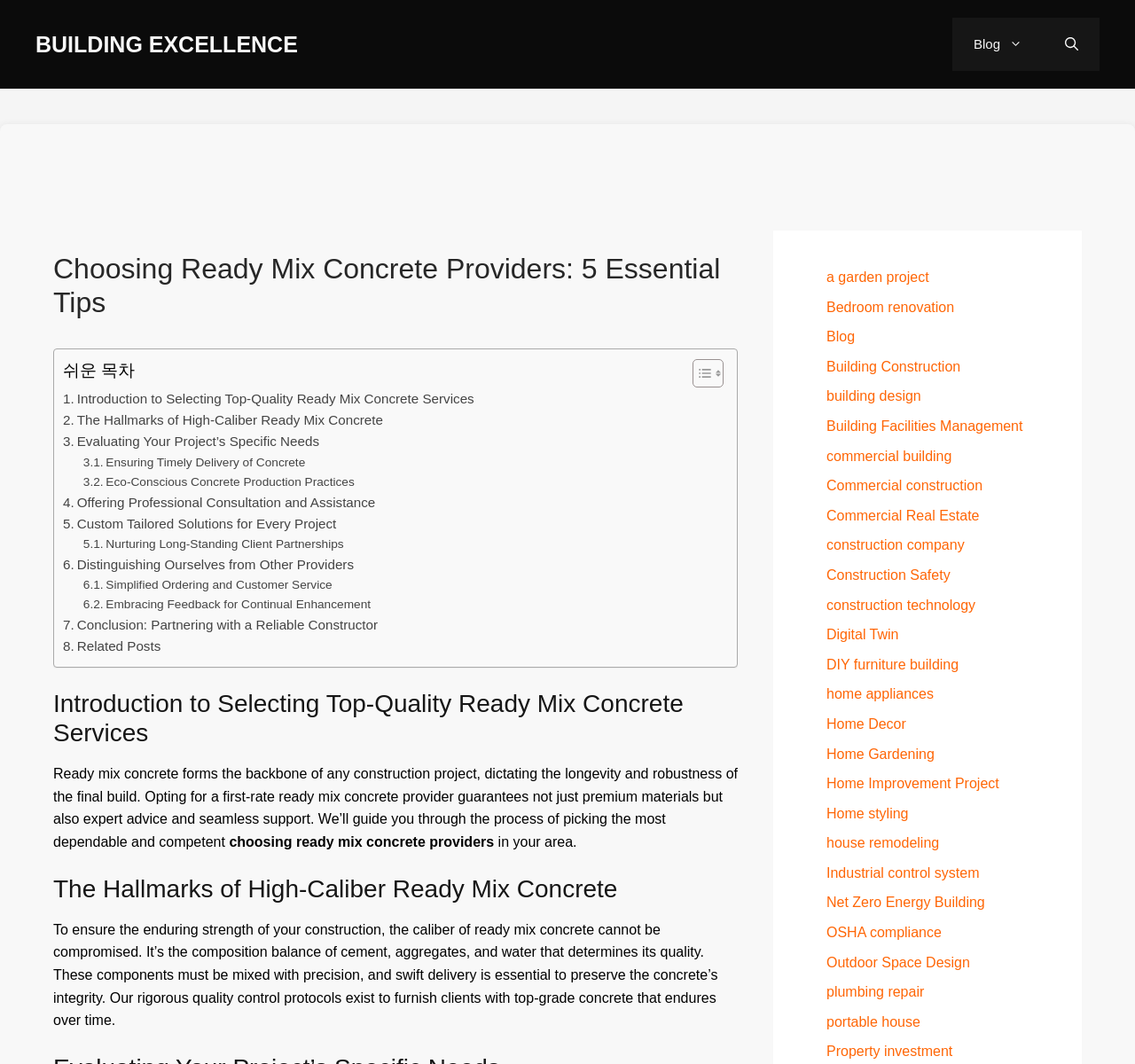Kindly provide the bounding box coordinates of the section you need to click on to fulfill the given instruction: "Toggle the table of content".

[0.598, 0.336, 0.634, 0.365]